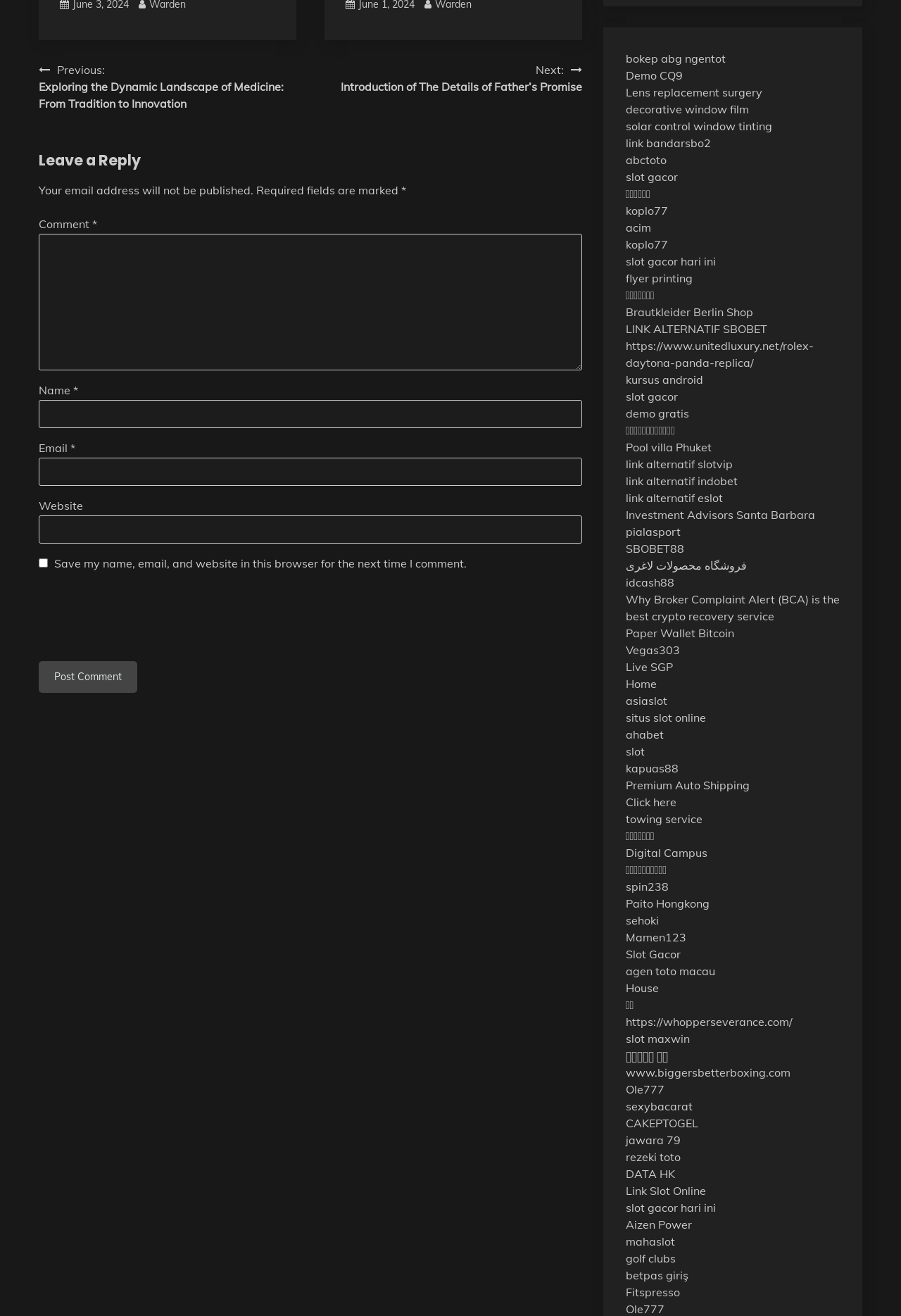Locate the bounding box coordinates of the segment that needs to be clicked to meet this instruction: "Login to the website".

None